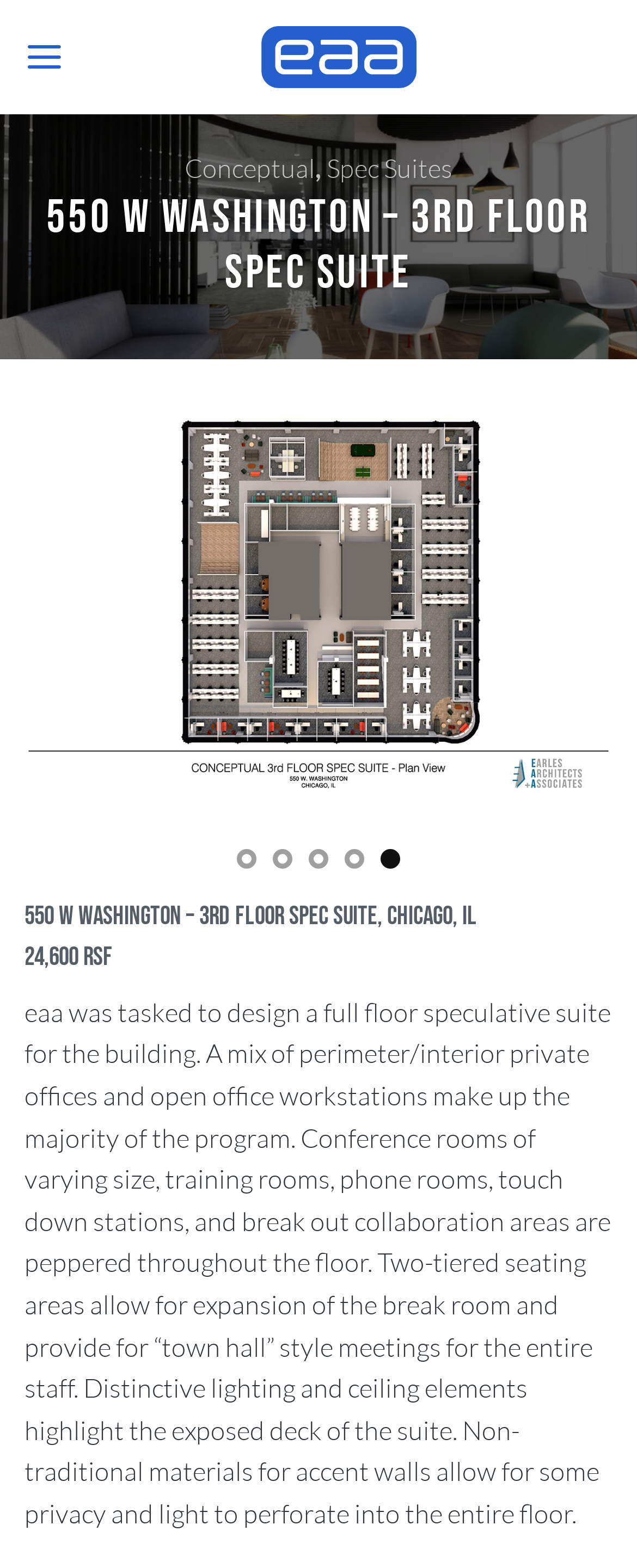What is the name of the architectural firm?
Please analyze the image and answer the question with as much detail as possible.

The name of the architectural firm can be found in the top-left corner of the webpage, where it is written as 'Earles Architects & Associates' and also has a corresponding image with the same name.